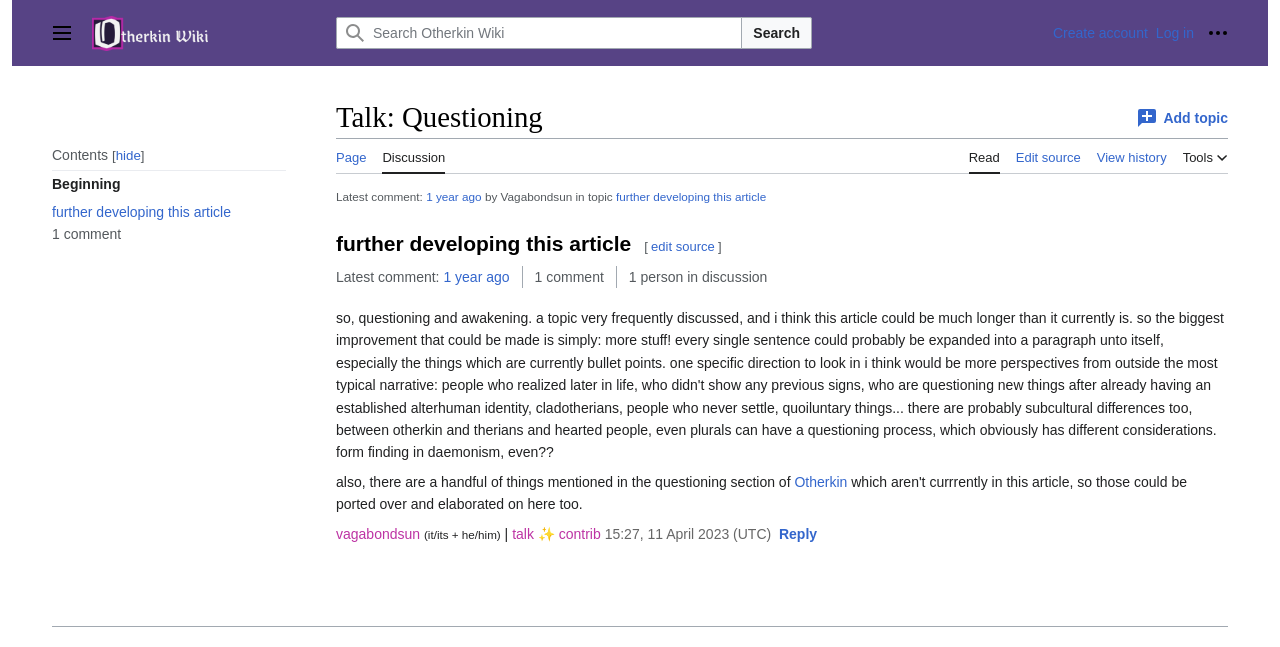What is the name of the wiki?
Answer the question with a single word or phrase derived from the image.

Otherkin Wiki